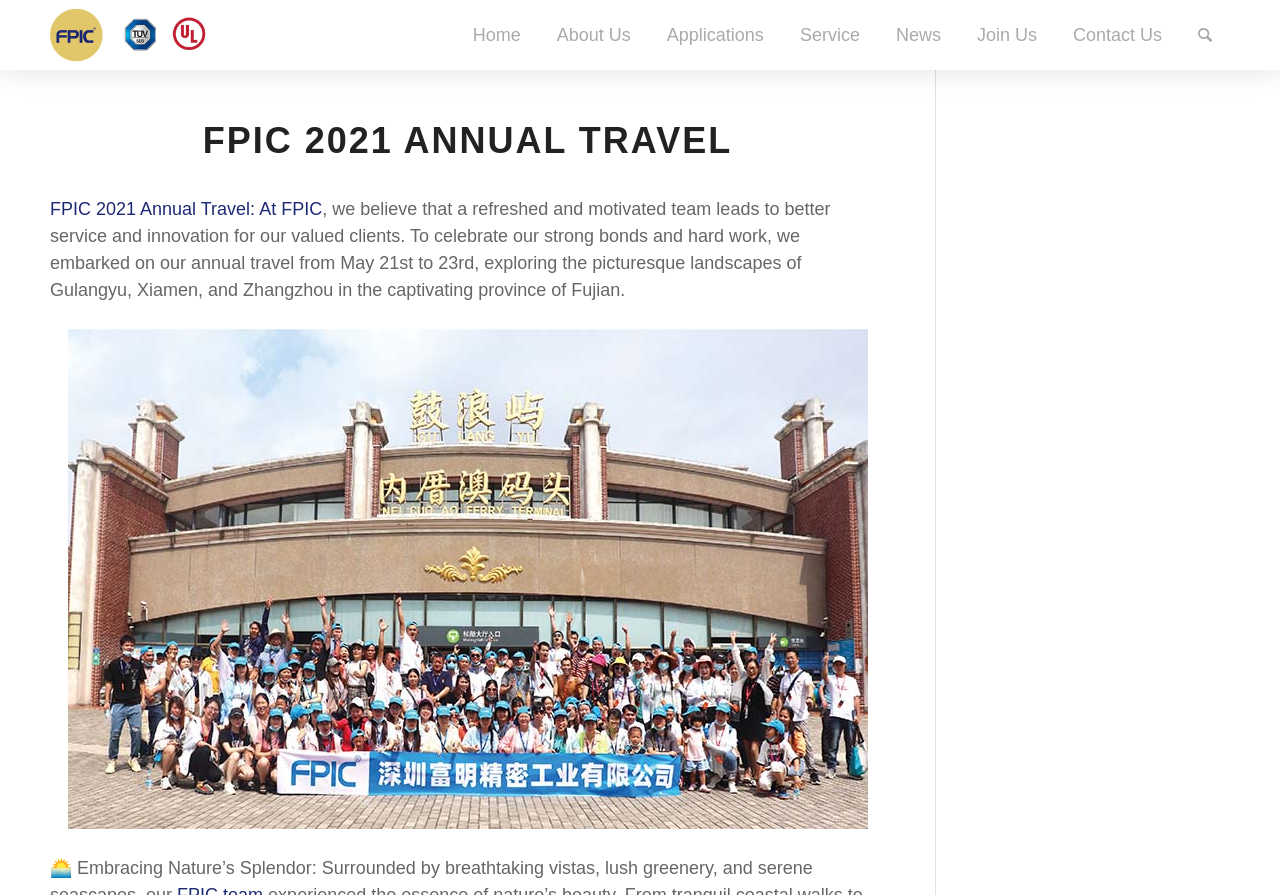Identify the primary heading of the webpage and provide its text.

FPIC 2021 ANNUAL TRAVEL